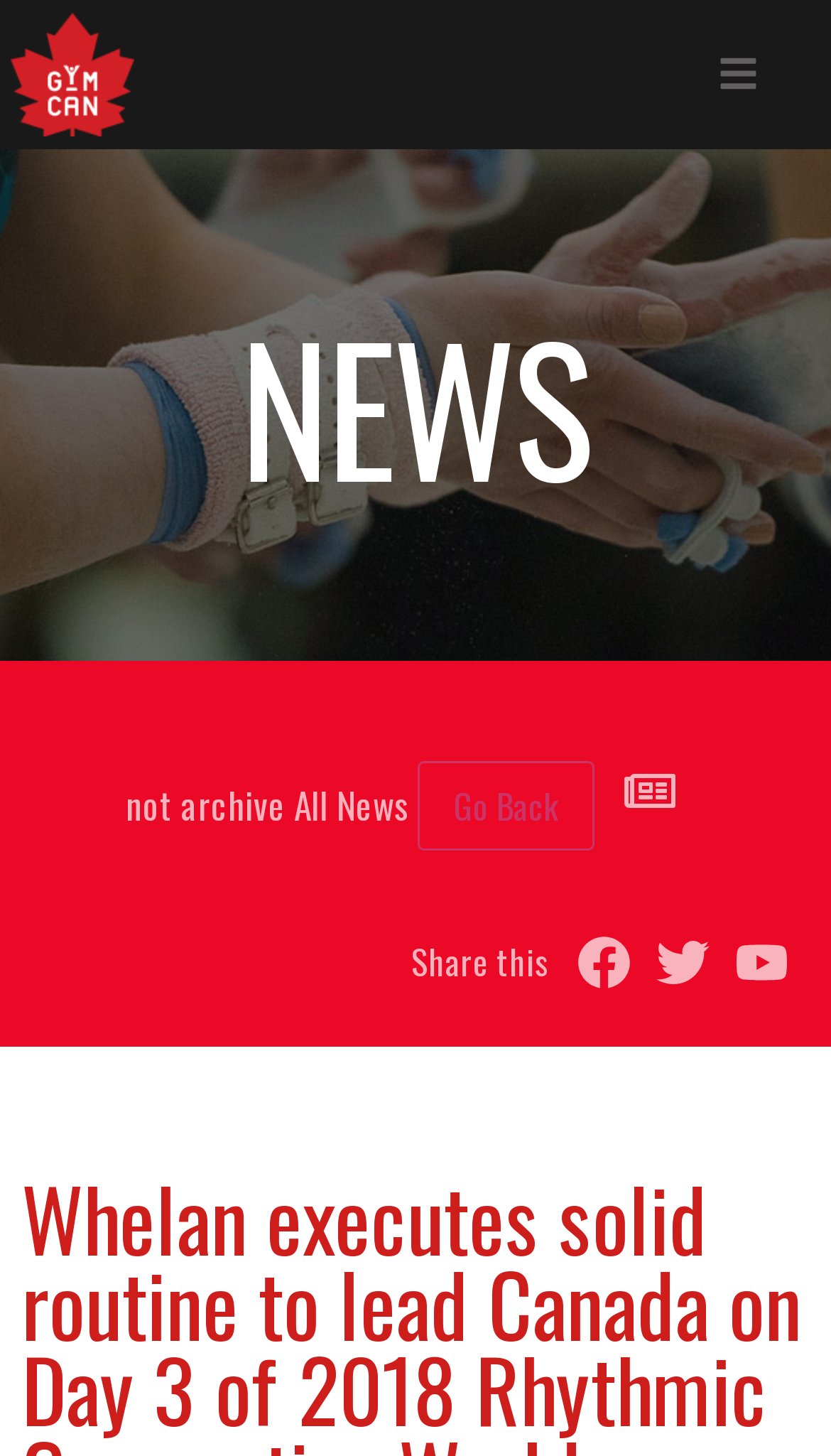From the screenshot, find the bounding box of the UI element matching this description: "anniversary". Supply the bounding box coordinates in the form [left, top, right, bottom], each a float between 0 and 1.

None